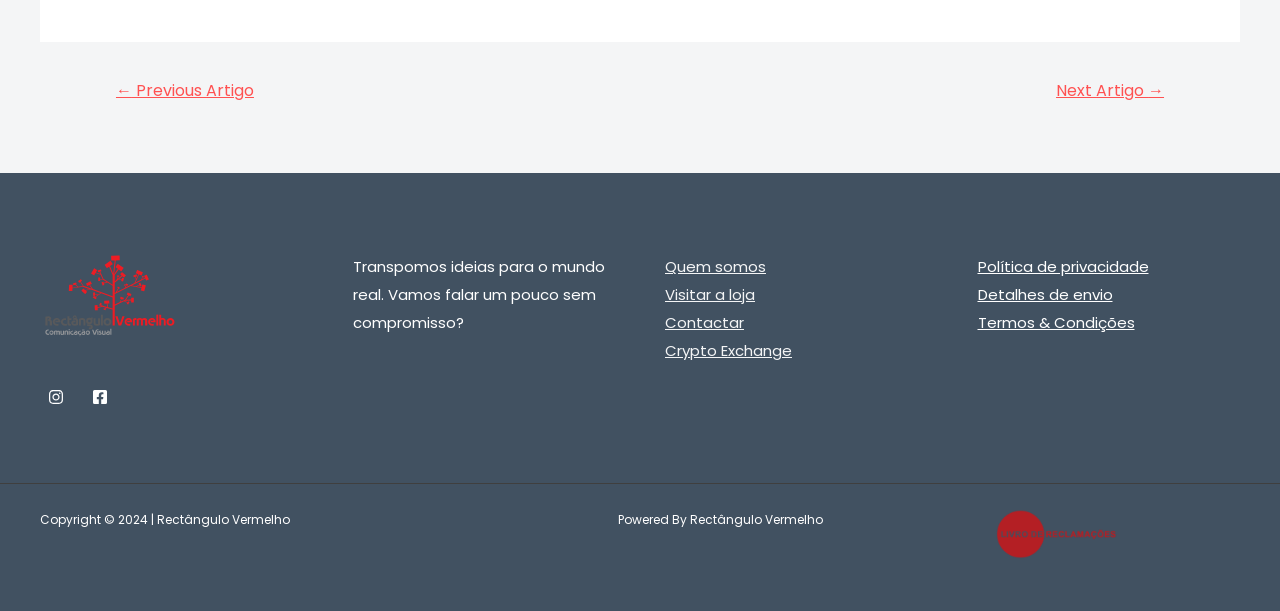How many footer widgets are there?
Please respond to the question thoroughly and include all relevant details.

I counted the number of footer widgets, which are labeled as 'Footer Widget 1', 'Footer Widget 2', 'Footer Widget 3', and 'Footer Widget 4', so there are 4 footer widgets.